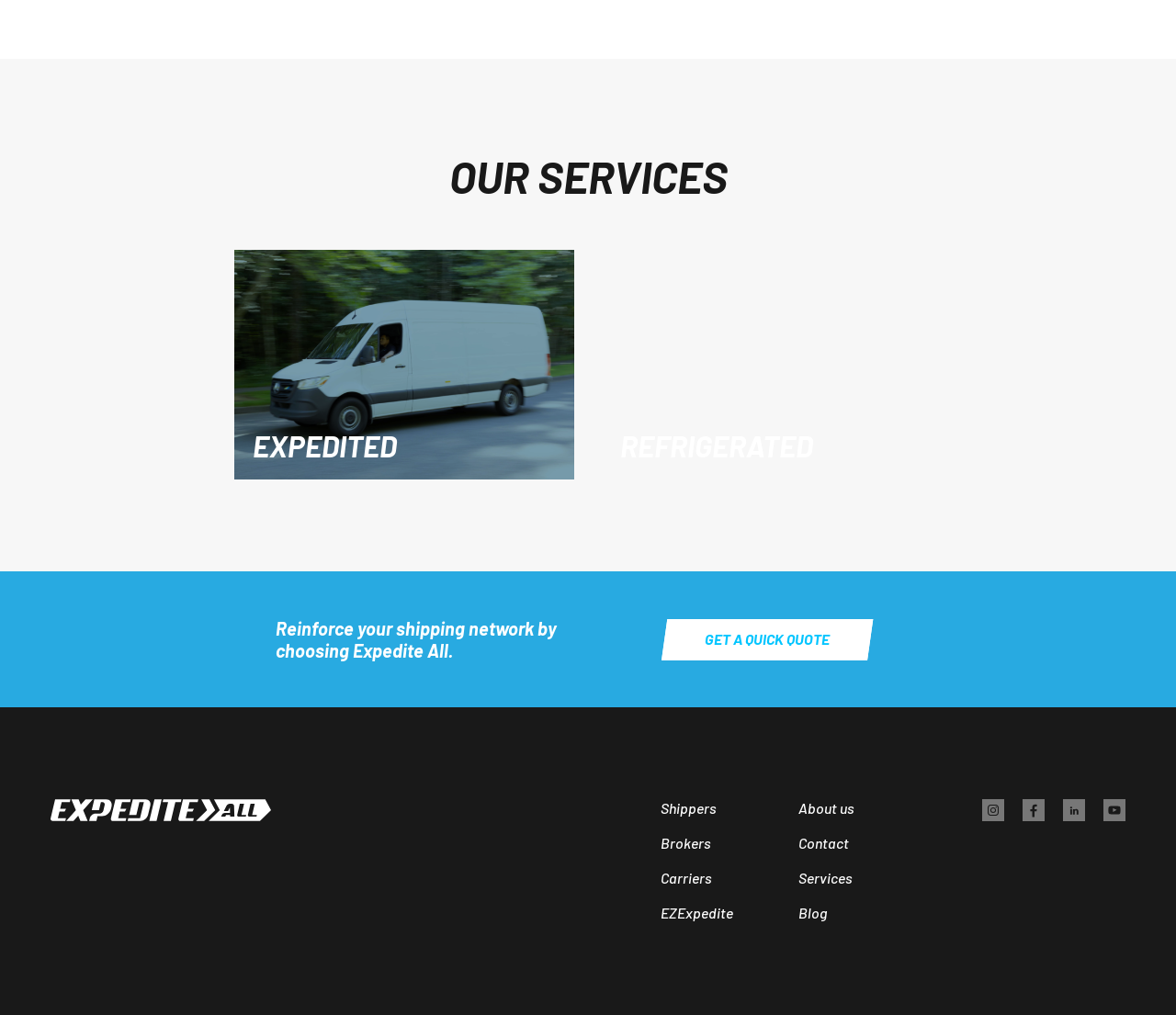Locate the bounding box coordinates of the clickable area to execute the instruction: "Learn more about Refrigerated services". Provide the coordinates as four float numbers between 0 and 1, represented as [left, top, right, bottom].

[0.512, 0.246, 0.801, 0.473]